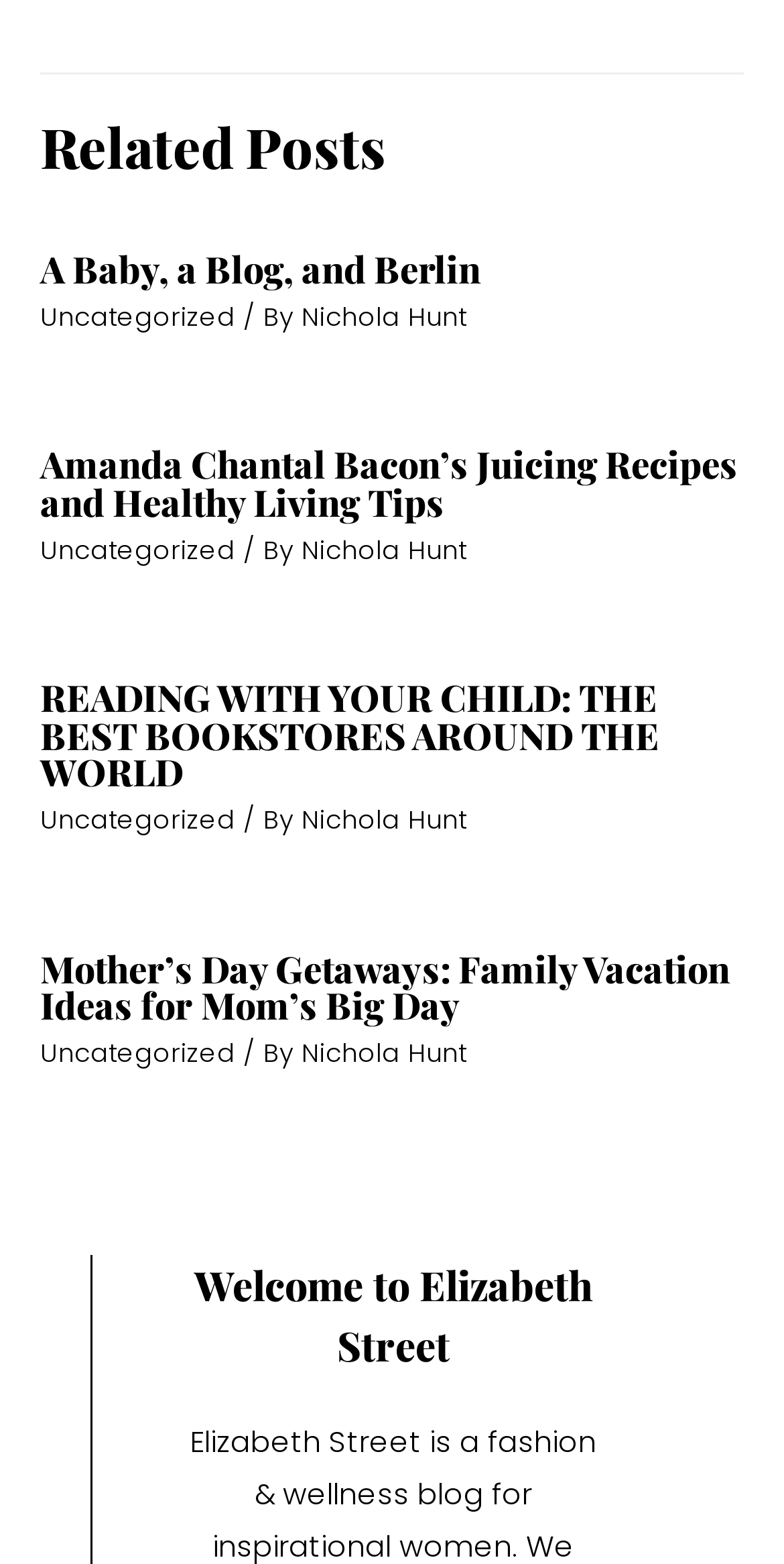Please specify the bounding box coordinates of the clickable region necessary for completing the following instruction: "visit welcome page 'Welcome to Elizabeth Street'". The coordinates must consist of four float numbers between 0 and 1, i.e., [left, top, right, bottom].

[0.233, 0.802, 0.769, 0.879]